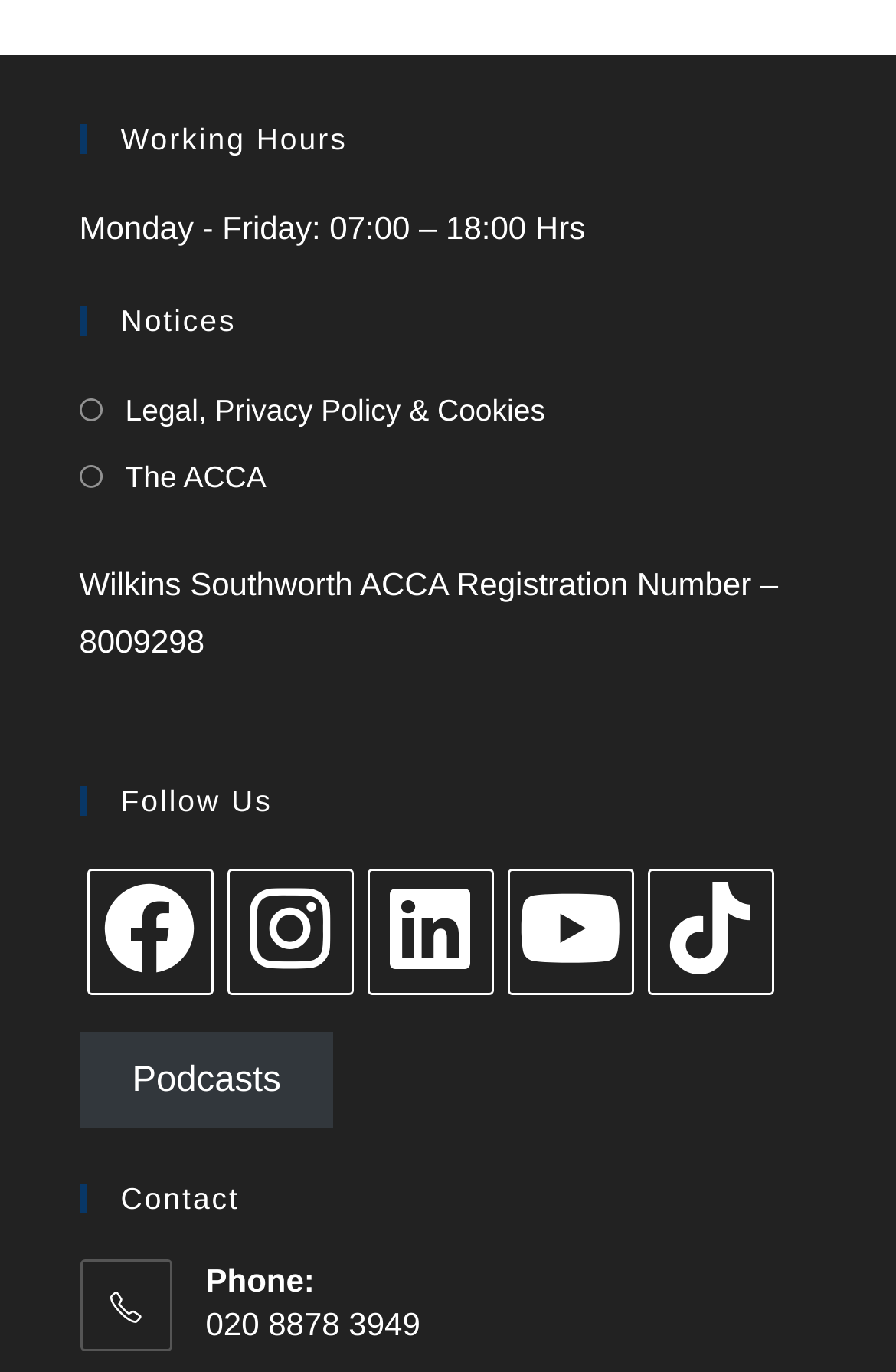Locate the bounding box coordinates of the clickable area to execute the instruction: "View the ACCA". Provide the coordinates as four float numbers between 0 and 1, represented as [left, top, right, bottom].

[0.088, 0.328, 0.297, 0.367]